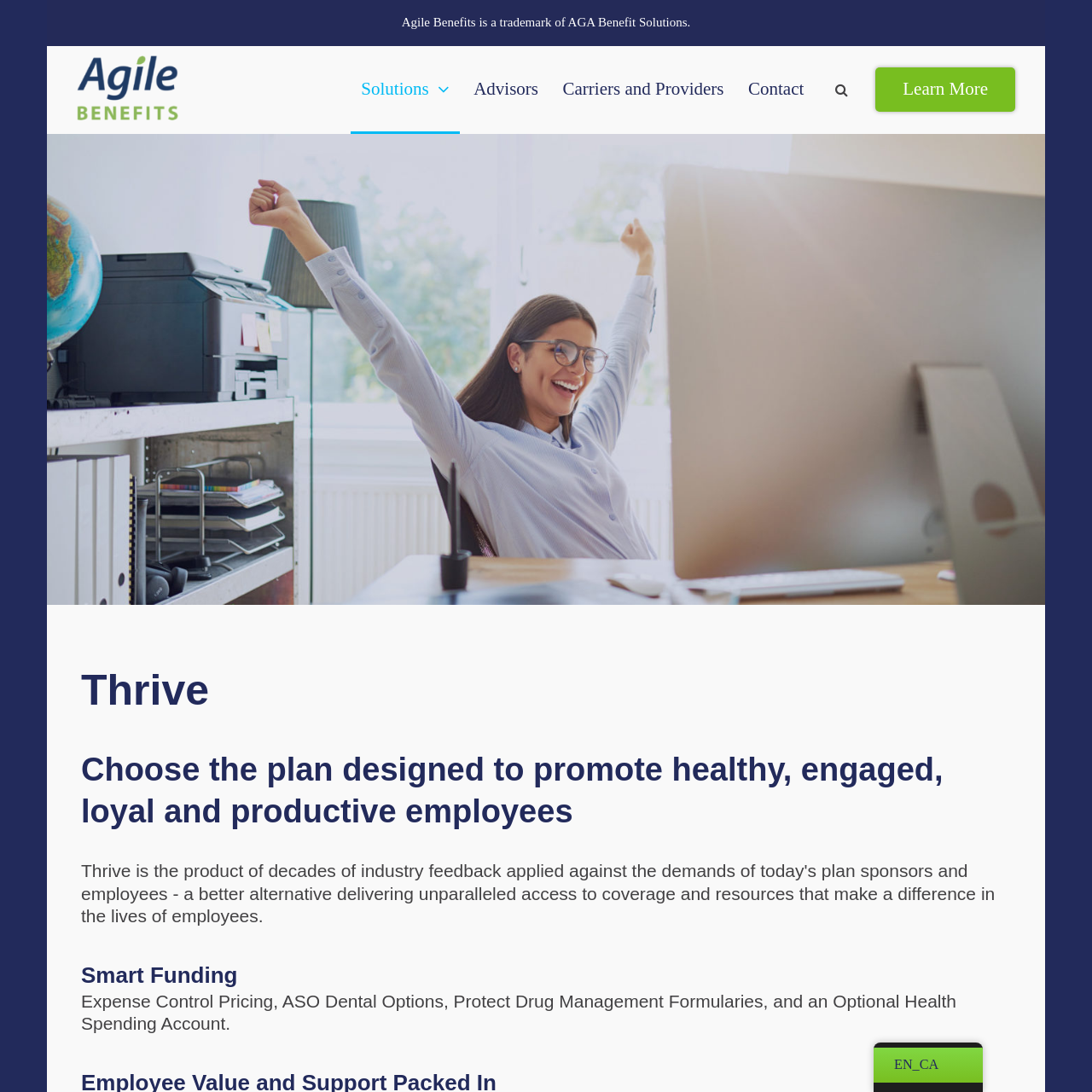Specify the bounding box coordinates of the area that needs to be clicked to achieve the following instruction: "Go to the 'Contact' page".

[0.676, 0.042, 0.746, 0.122]